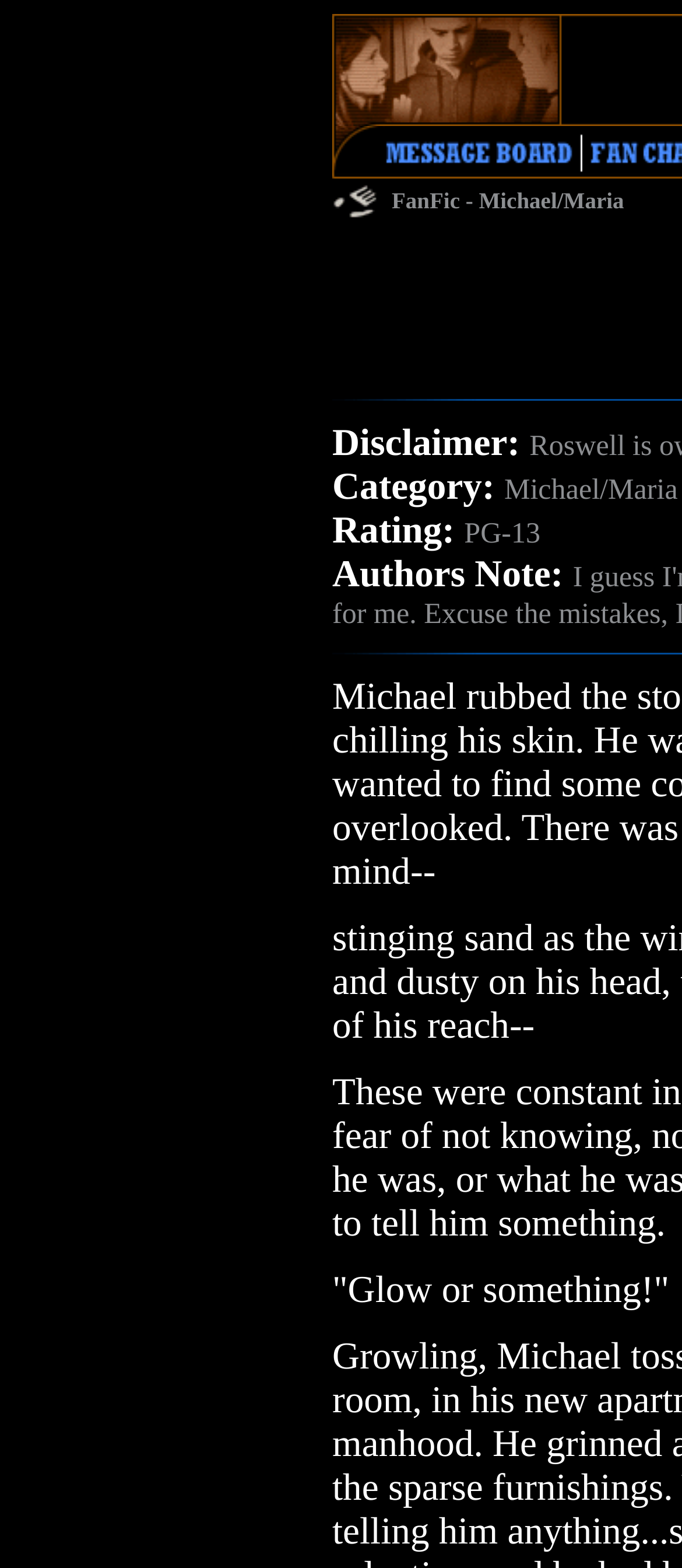What is the title of the fan fiction chapter?
Answer the question with a thorough and detailed explanation.

The LayoutTableCell element with the text 'FanFic - Michael/Maria' suggests that this is the title of the fan fiction chapter, which is a pairing between Michael and Maria, two characters from the Roswell TV show.